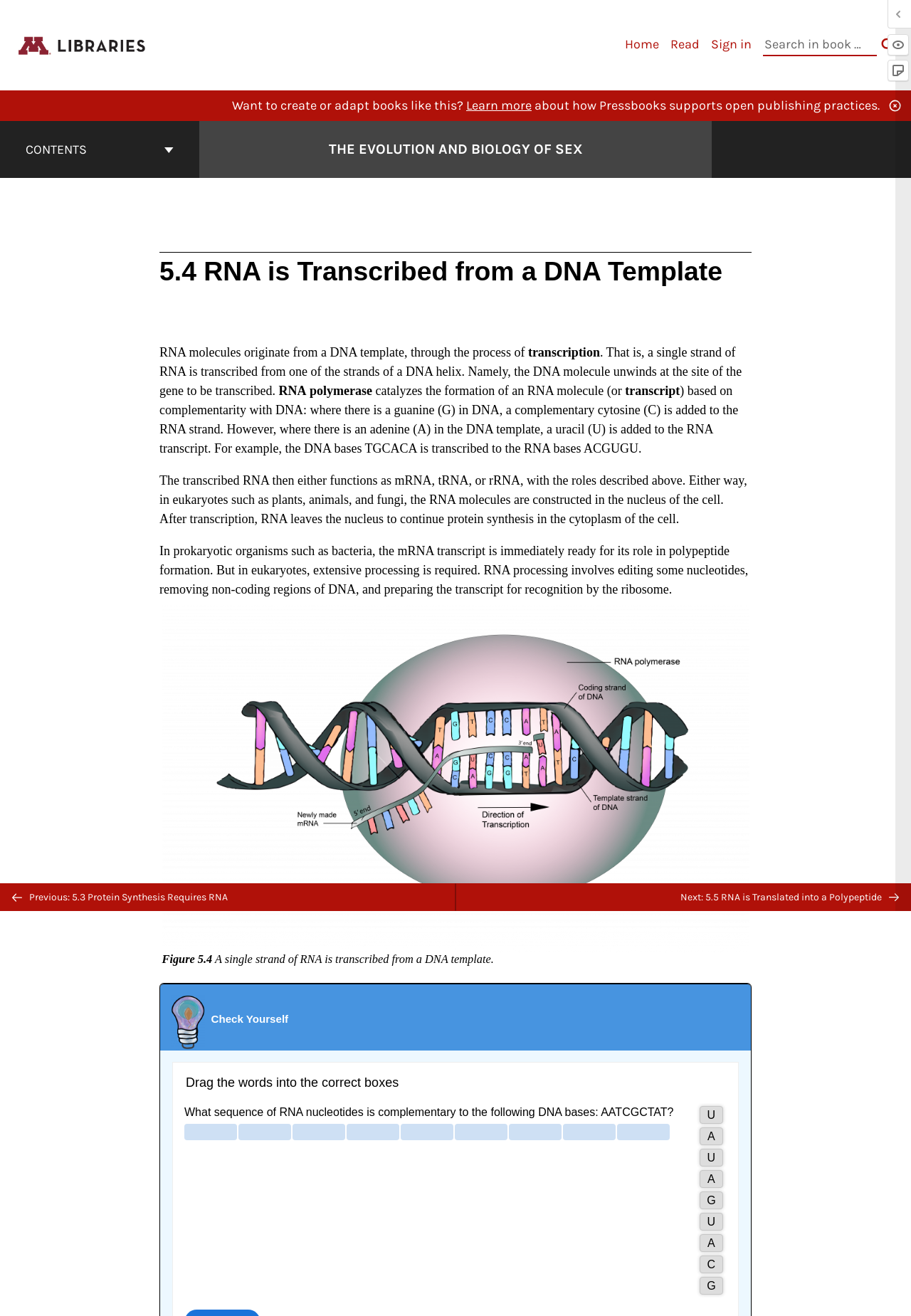Answer the question using only a single word or phrase: 
What is the purpose of RNA editing in eukaryotes?

Remove non-coding regions